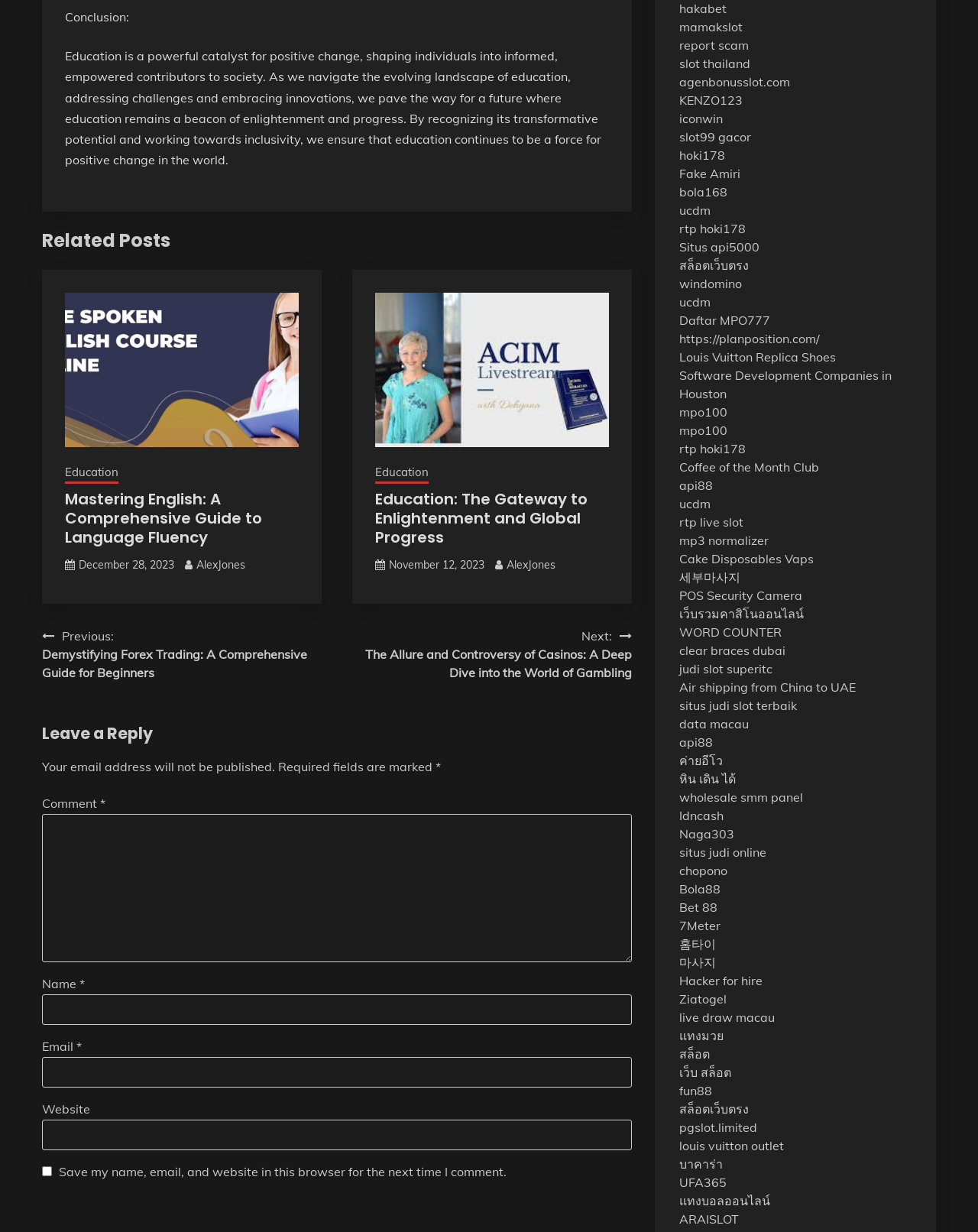Kindly provide the bounding box coordinates of the section you need to click on to fulfill the given instruction: "Click on 'Mastering English: A Comprehensive Guide to Language Fluency'".

[0.066, 0.396, 0.268, 0.445]